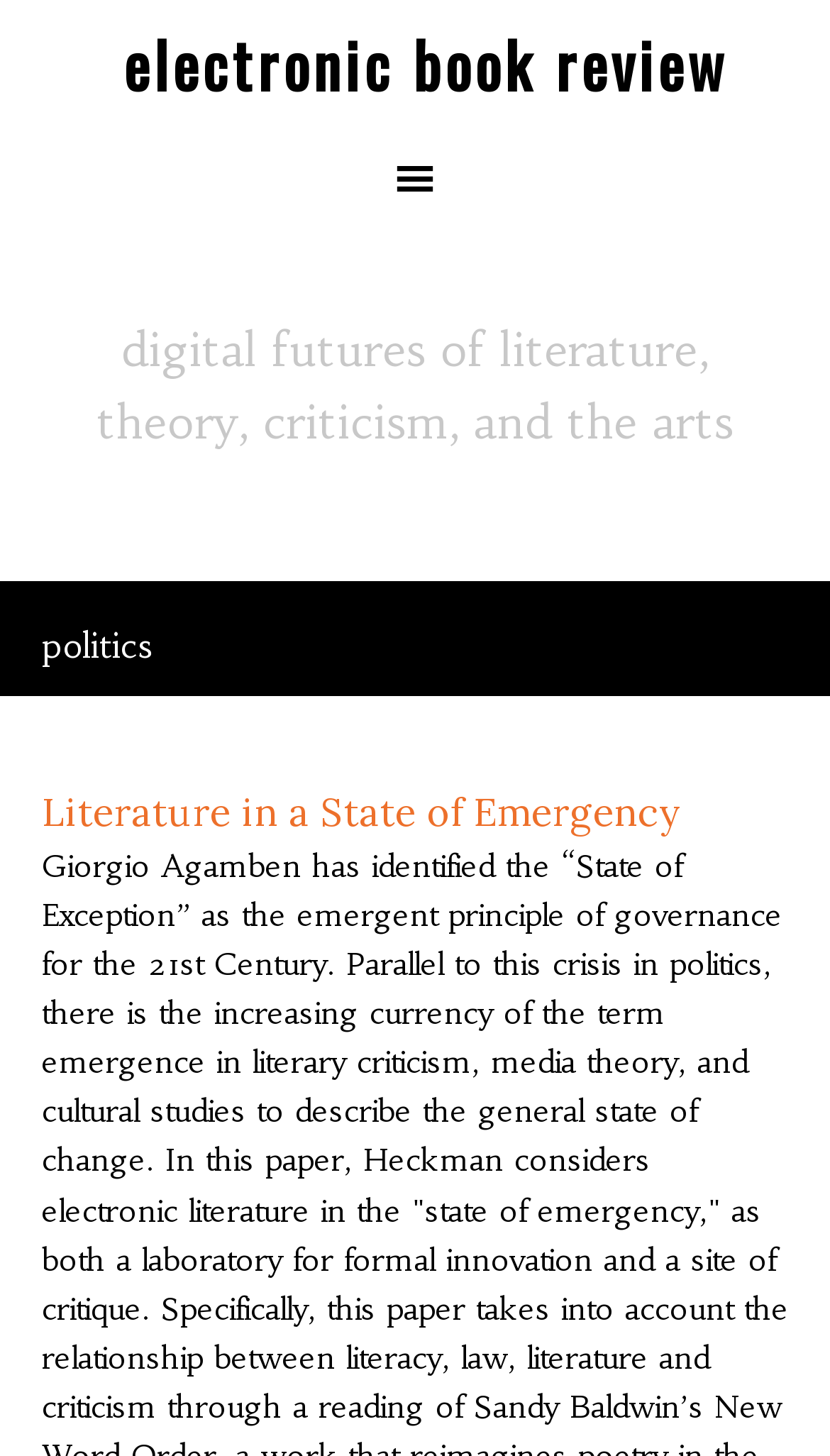Provide a brief response using a word or short phrase to this question:
How many skip links are available?

5